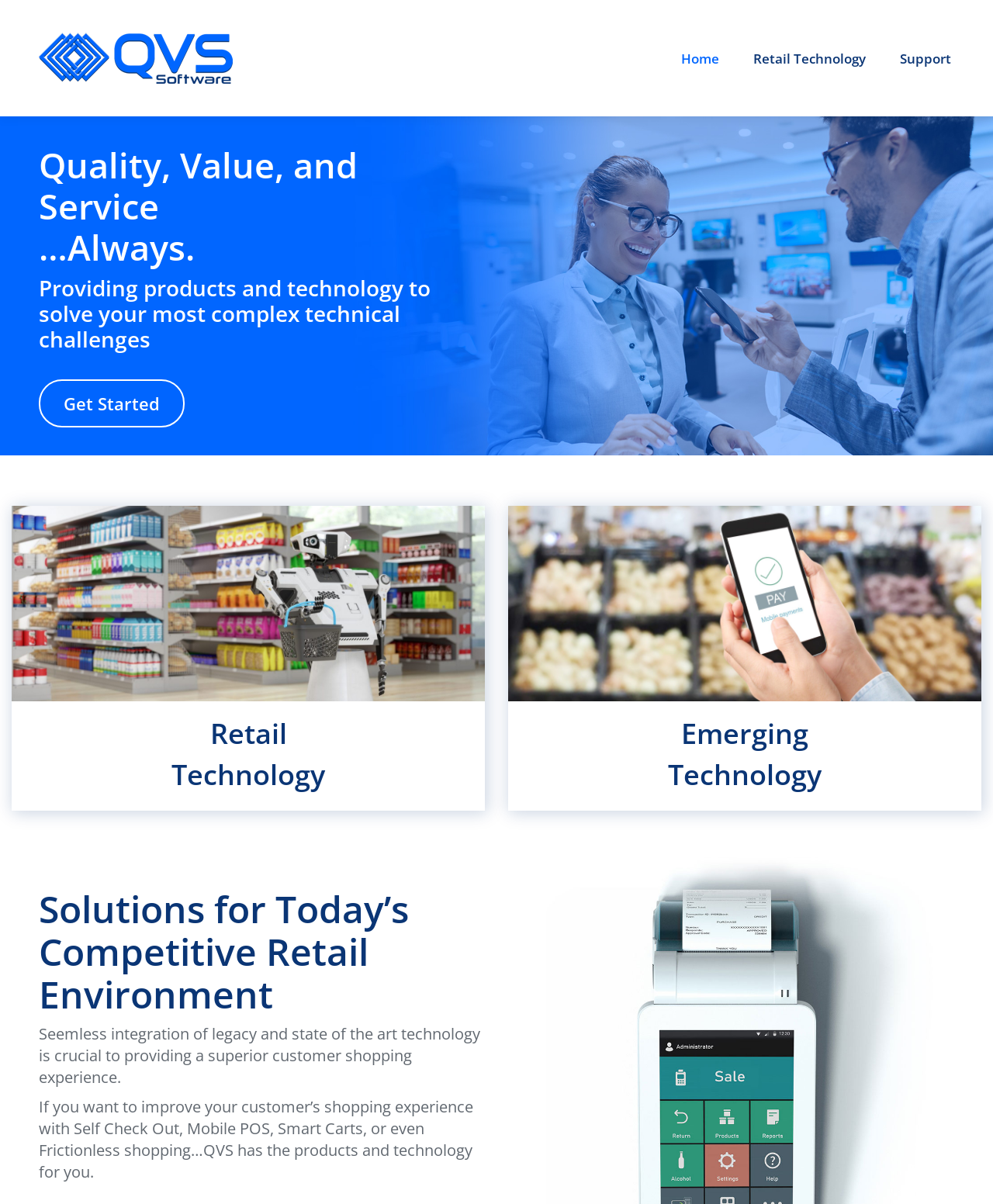Please indicate the bounding box coordinates for the clickable area to complete the following task: "Get Started with QVS Software". The coordinates should be specified as four float numbers between 0 and 1, i.e., [left, top, right, bottom].

[0.039, 0.315, 0.186, 0.355]